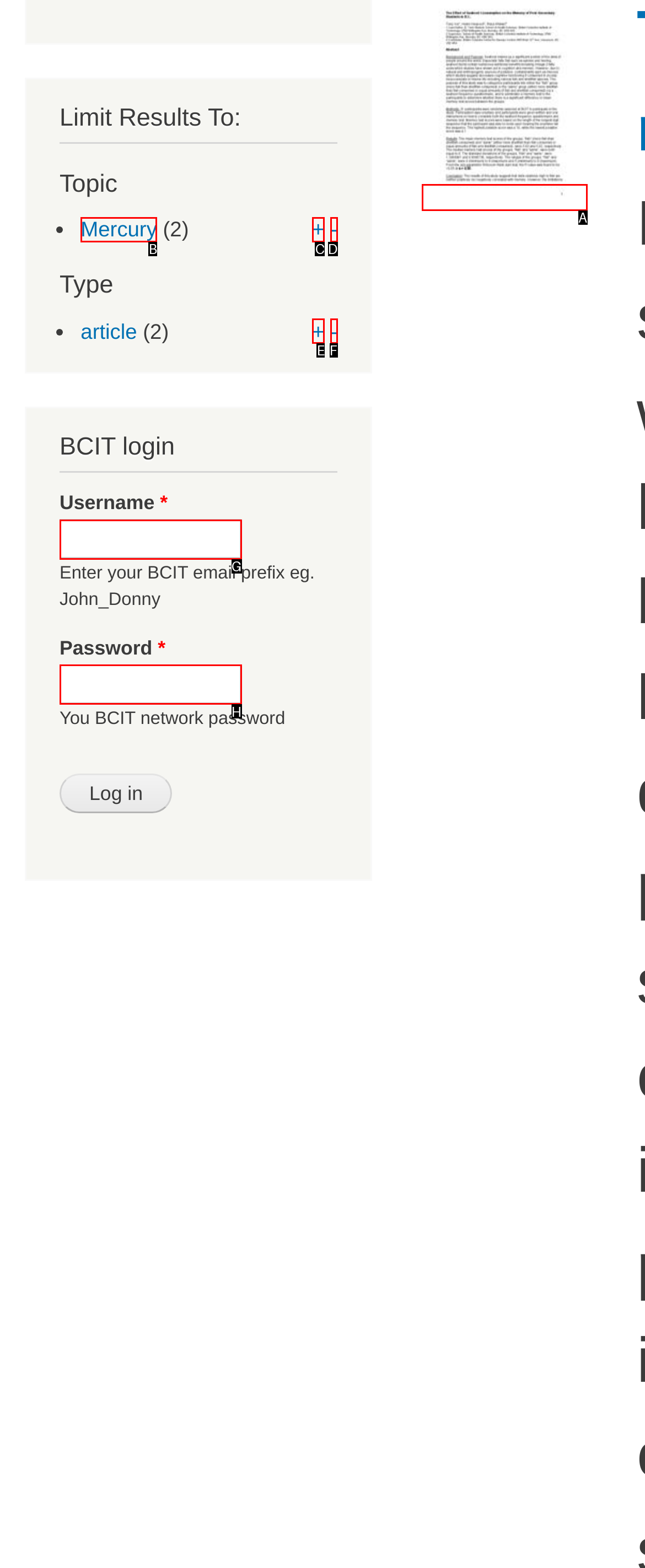Determine which option fits the element description: 615 McKean RoadAmbler, PA
Answer with the option’s letter directly.

None